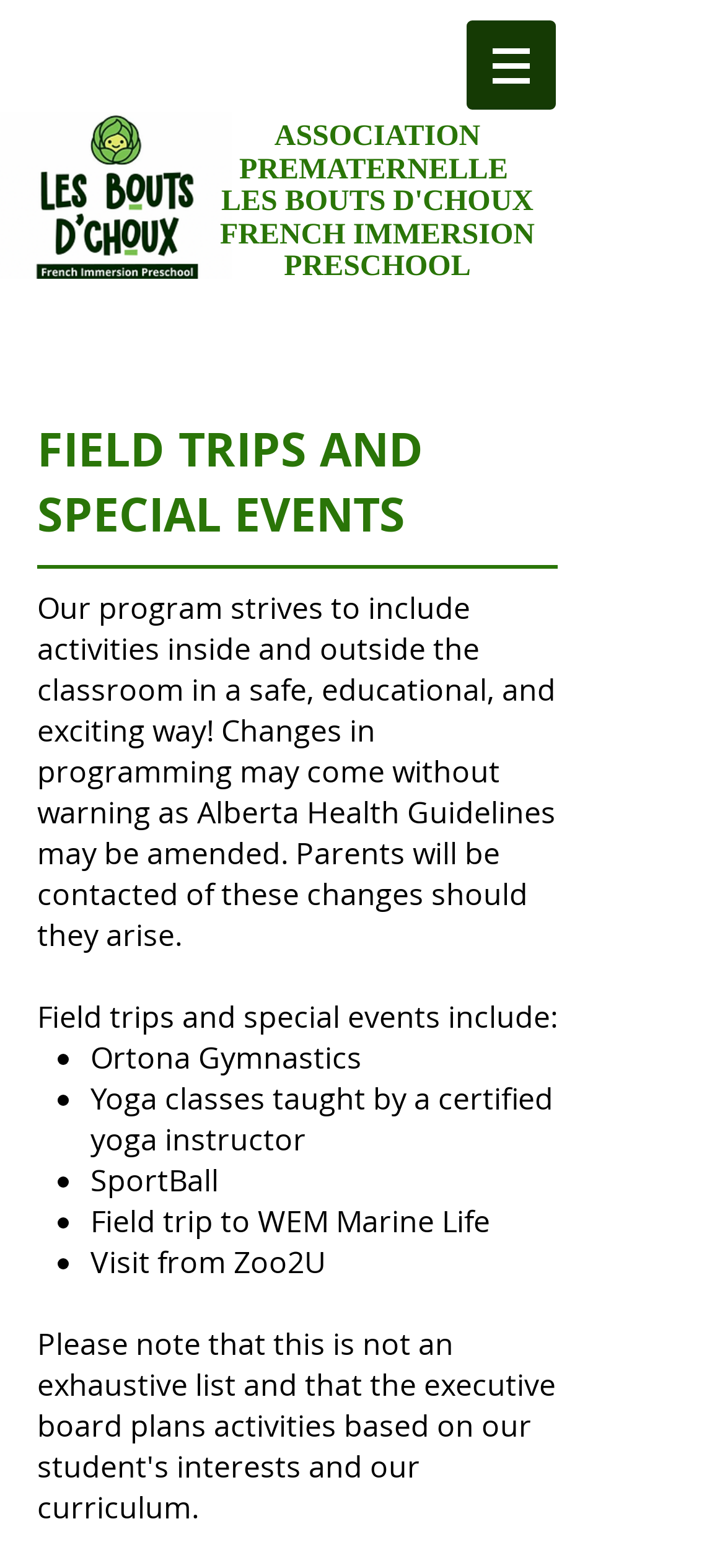What is the name of the preschool?
Make sure to answer the question with a detailed and comprehensive explanation.

The name of the preschool can be found in the logo image at the top left of the webpage, which says 'Les Bouts d'Choux French Immersion Preschool'.